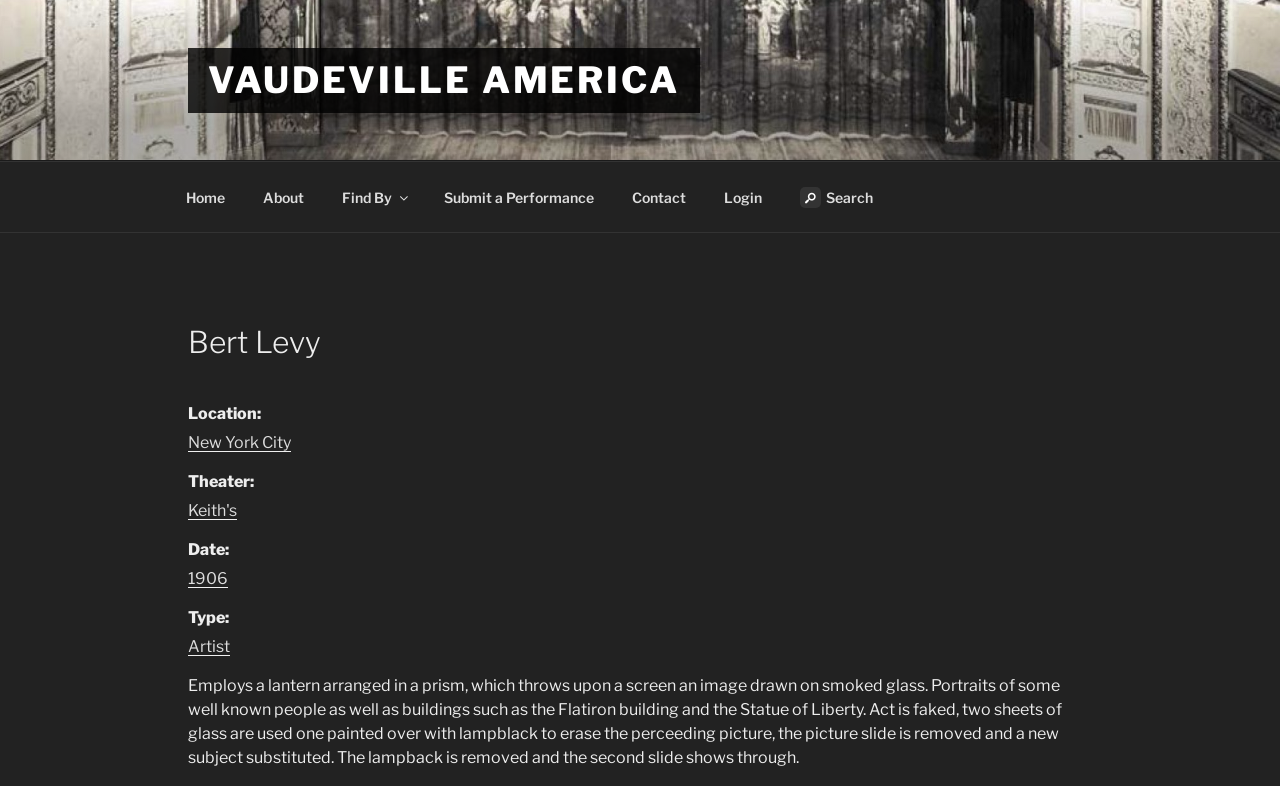Give a short answer to this question using one word or a phrase:
What is the name of the theater?

Keith's